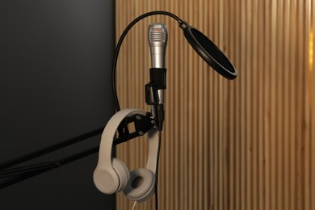Explain the image in a detailed and thorough manner.

This close-up image features a microphone mounted on a stand, accompanied by a pair of white headphones. The microphone, which is equipped with a pop filter, is positioned for optimal sound recording, emphasizing its role in audio production. The backdrop consists of a warm, textured wooden surface that adds an inviting aesthetic to the setting, suggesting an indoor studio environment. This setup is ideal for sound recording and reinforcement, reflecting a professional approach to music or voiceover work. The image captures the essence of a creative workspace, blending functionality with style.